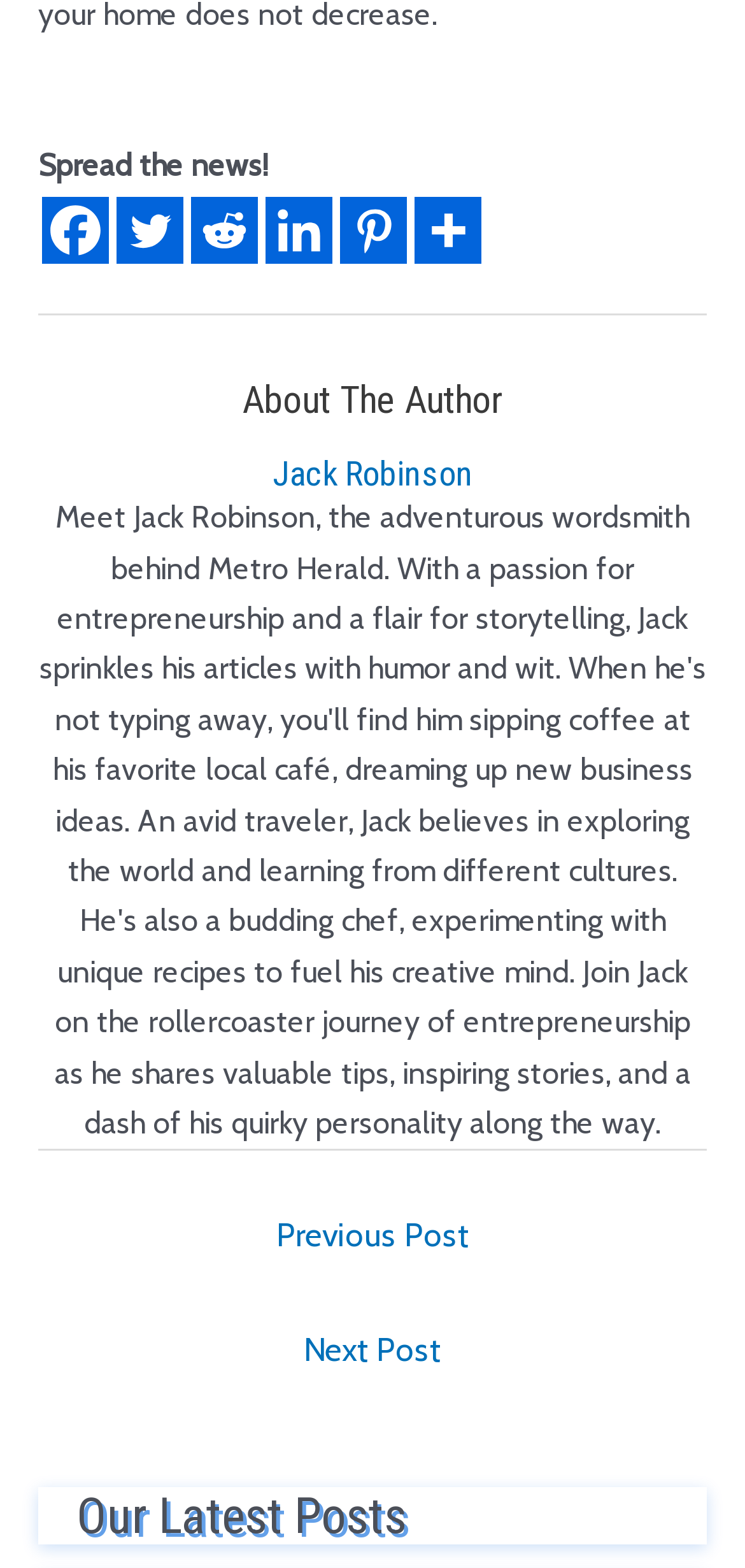Point out the bounding box coordinates of the section to click in order to follow this instruction: "Read about the author".

[0.051, 0.24, 0.949, 0.27]